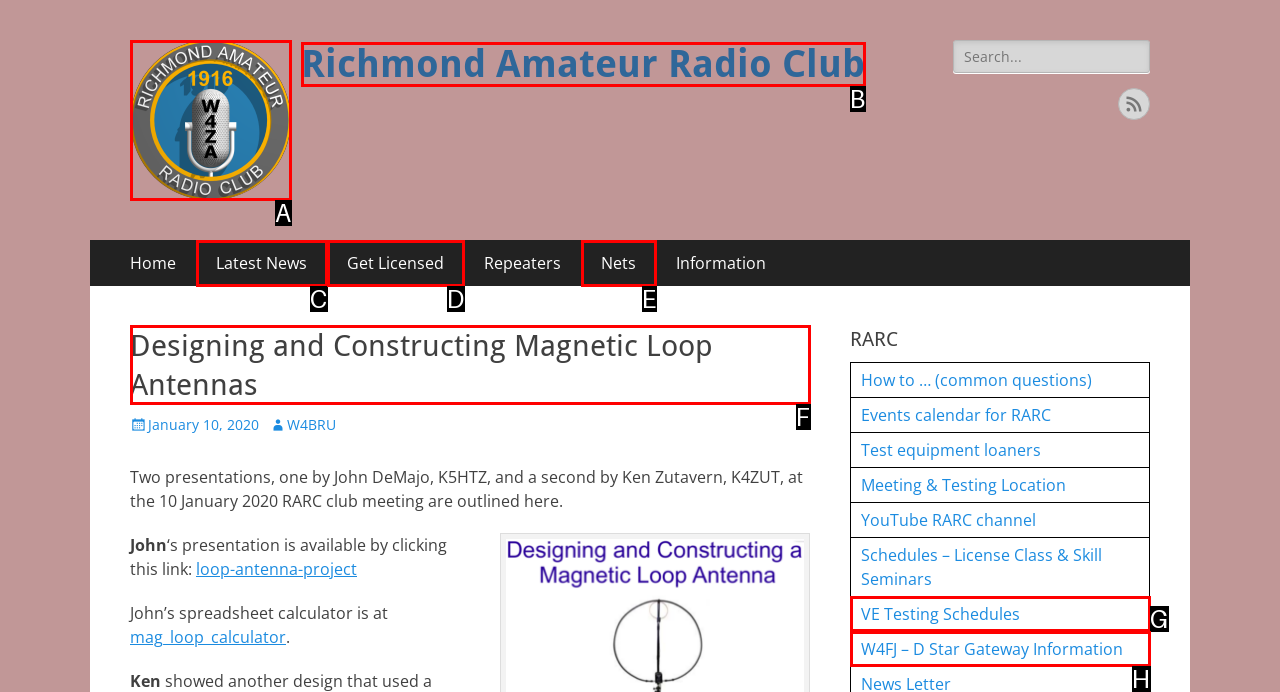Tell me the correct option to click for this task: Read the article about Designing and Constructing Magnetic Loop Antennas
Write down the option's letter from the given choices.

F